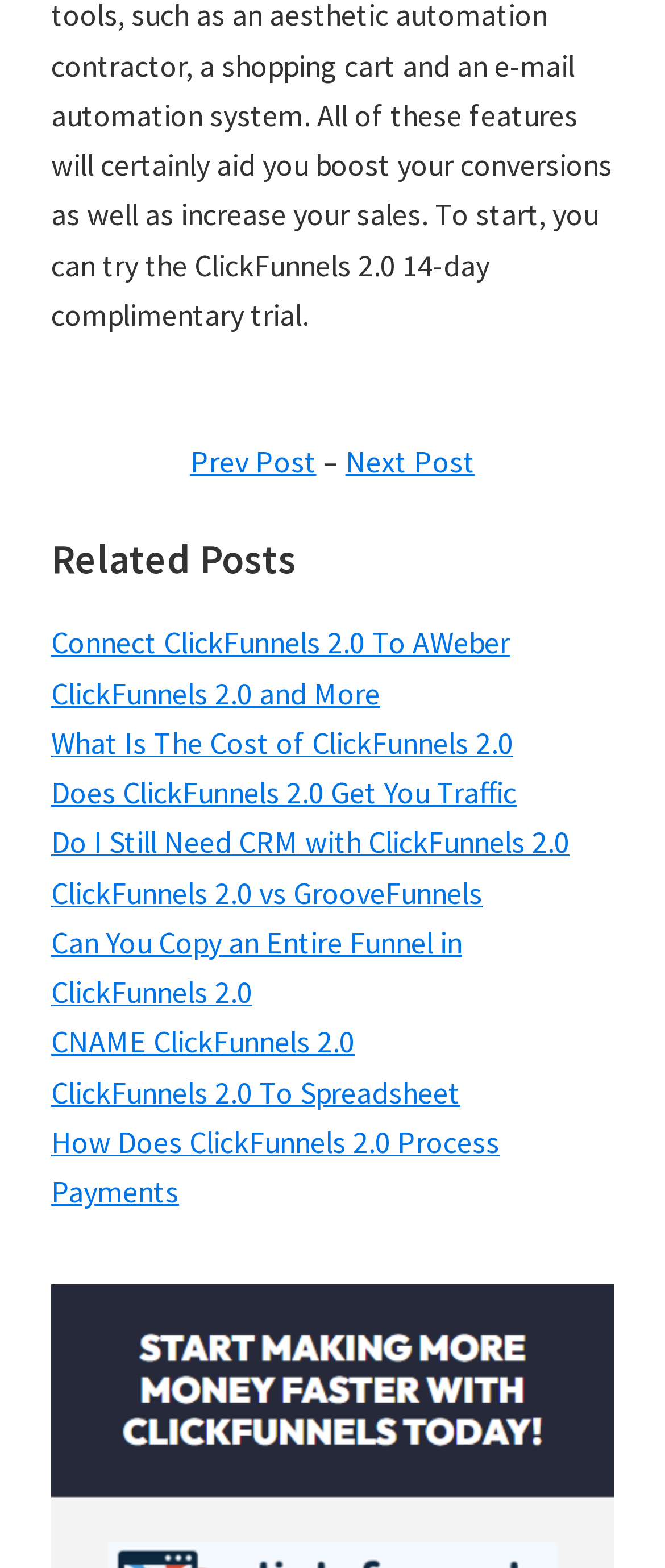What is the purpose of the links under 'Related Posts'?
Please respond to the question with as much detail as possible.

The links under 'Related Posts' have titles that are related to ClickFunnels 2.0, such as 'Connect ClickFunnels 2.0 To AWeber' and 'ClickFunnels 2.0 vs GrooveFunnels'. These links are likely to navigate to articles that discuss similar topics, allowing users to explore more information about ClickFunnels 2.0.